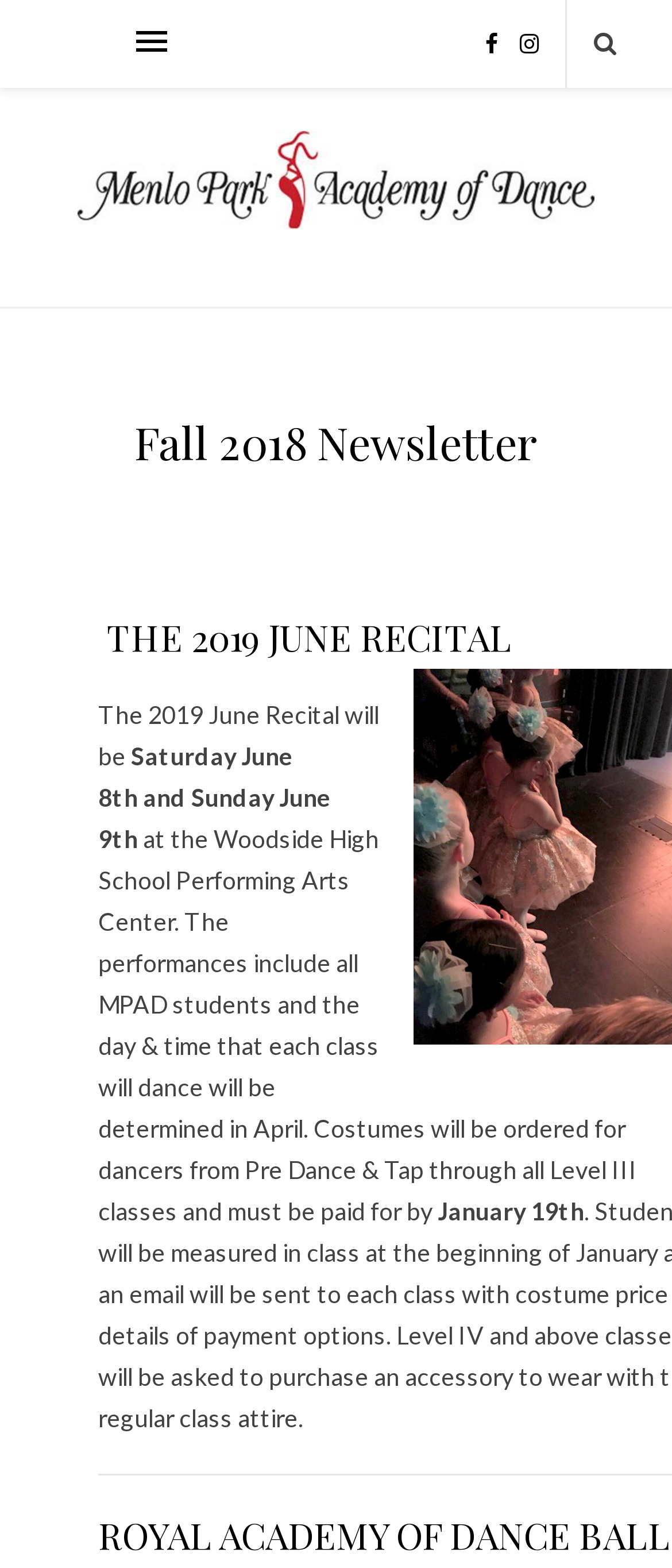From the webpage screenshot, identify the region described by alt="Menlo Park Academy of Dance". Provide the bounding box coordinates as (top-left x, top-left y, bottom-right x, bottom-right y), with each value being a floating point number between 0 and 1.

[0.115, 0.129, 0.885, 0.15]